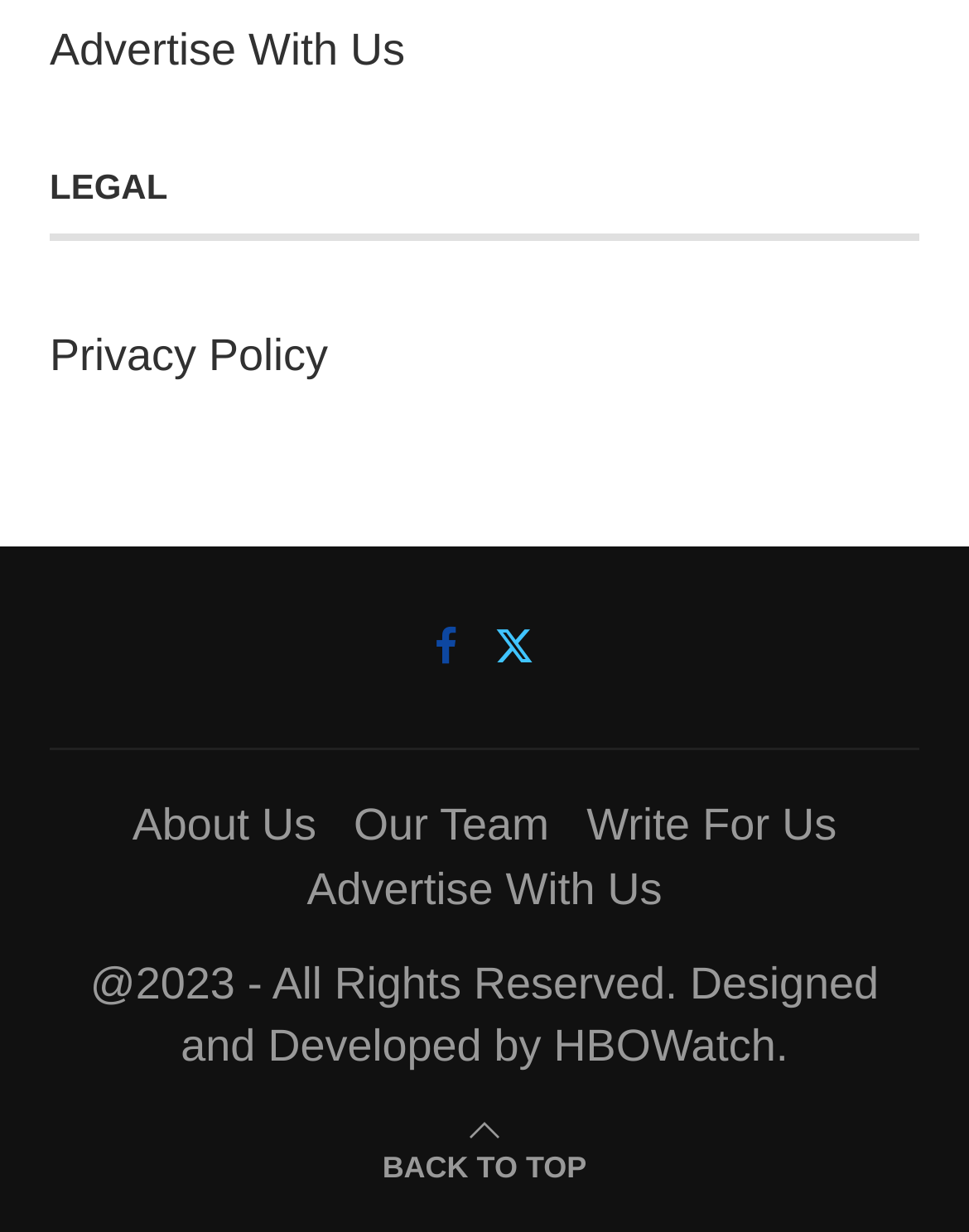Determine the bounding box coordinates of the element's region needed to click to follow the instruction: "Click on Advertise With Us". Provide these coordinates as four float numbers between 0 and 1, formatted as [left, top, right, bottom].

[0.051, 0.02, 0.418, 0.06]